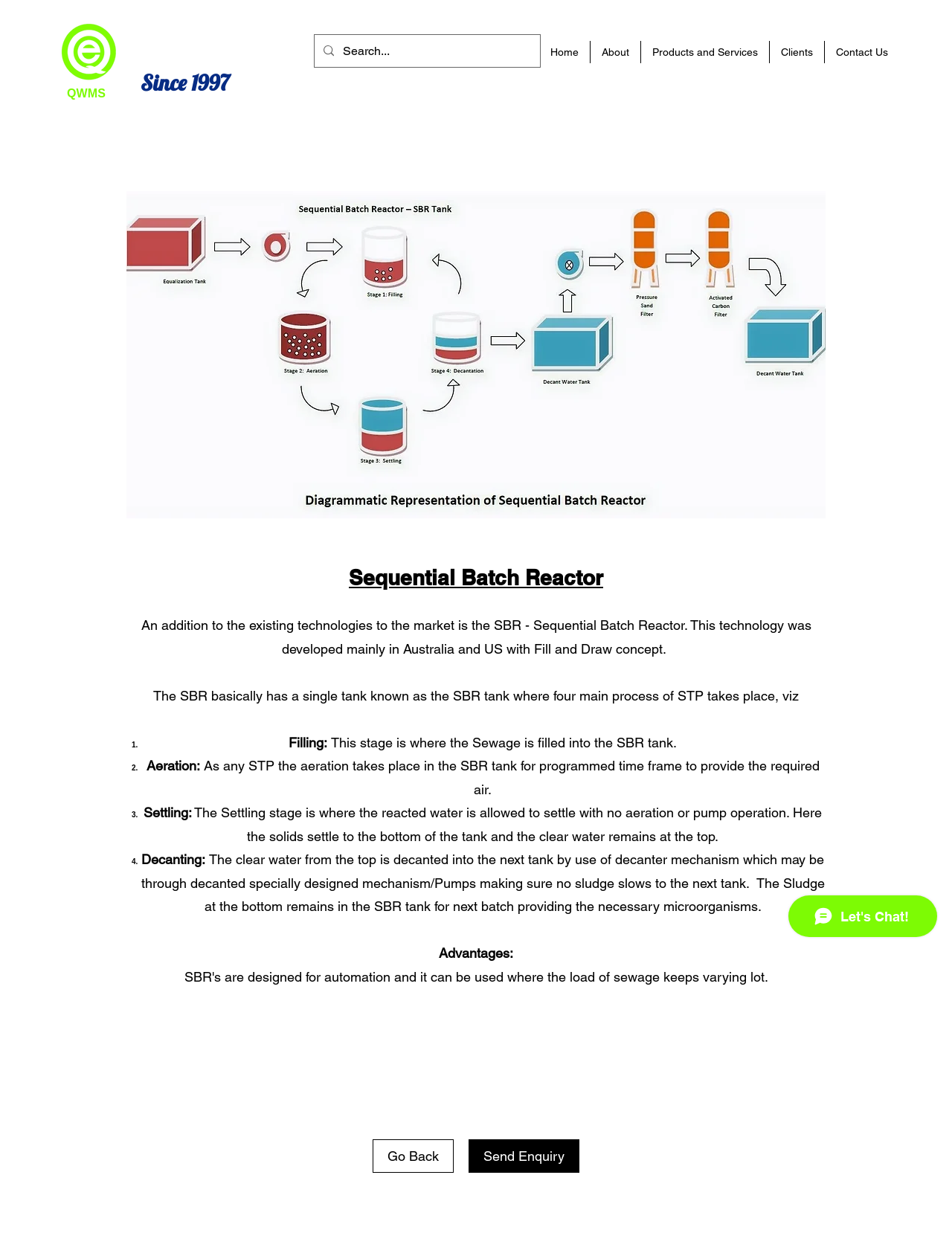Summarize the webpage in an elaborate manner.

The webpage is about SBR (Sequential Batch Reactor) and QWMS. At the top left corner, there is an image of the Indian flag, and next to it, a logo of "bgm.png" with a link. The title "QWMS" is displayed prominently above the logo. Below the title, the text "Since 1997" is written.

On the top navigation bar, there are five links: "Home", "About", "Products and Services", "Clients", and "Contact Us". Below the navigation bar, there is a search bar with a magnifying glass icon and a text input field.

The main content of the webpage is divided into two sections. On the left side, there is an image of a reactor, and on the right side, there is a detailed description of the SBR technology. The description is divided into several sections, including an introduction, a list of four main processes (Filling, Aeration, Settling, and Decanting), and a section on advantages.

At the bottom of the page, there are two links: "Go Back" and "Send Enquiry". There is also a chat iframe from Wix Chat at the bottom right corner of the page.